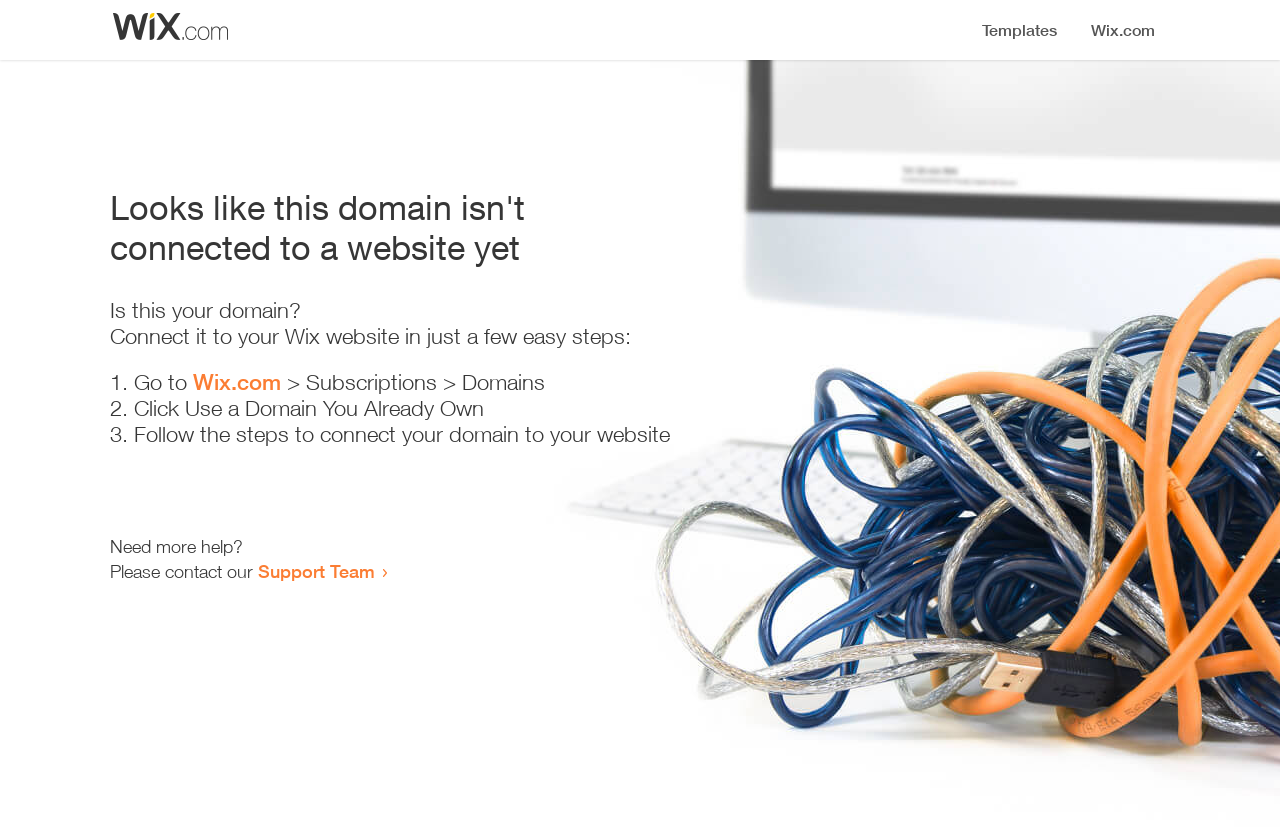Provide an in-depth caption for the webpage.

The webpage appears to be an error page, indicating that a domain is not connected to a website yet. At the top, there is a small image, likely a logo or icon. Below the image, a prominent heading reads "Looks like this domain isn't connected to a website yet". 

Underneath the heading, there is a series of instructions to connect the domain to a Wix website. The instructions are presented in a step-by-step format, with each step marked by a numbered list marker (1., 2., 3.). The first step is to "Go to Wix.com > Subscriptions > Domains", with a link to Wix.com provided. The second step is to "Click Use a Domain You Already Own", and the third step is to "Follow the steps to connect your domain to your website". 

At the bottom of the page, there is a section offering additional help, with a message "Need more help?" followed by an invitation to contact the Support Team, which is a clickable link.